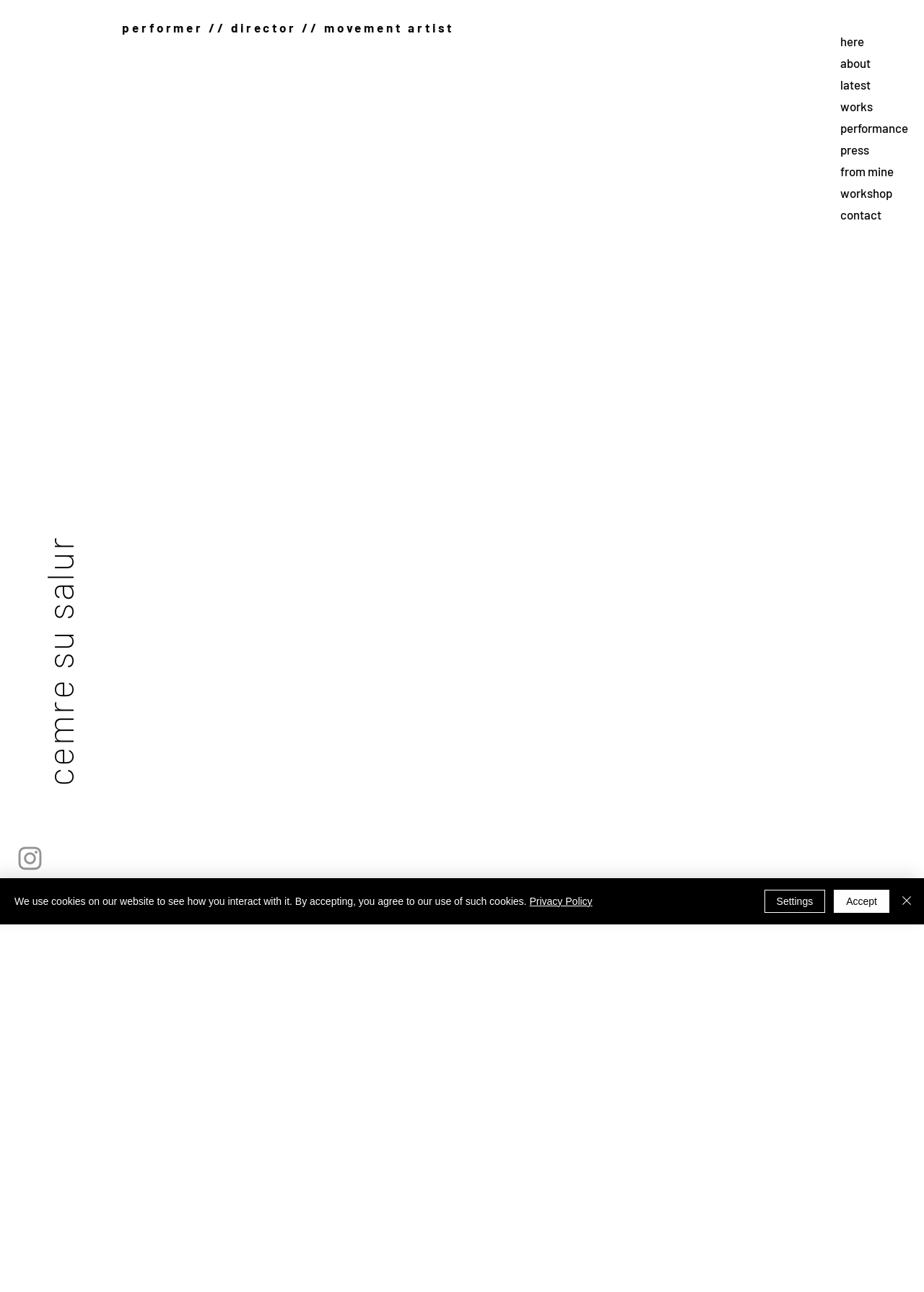Answer the following query with a single word or phrase:
What is the consequence of burying the brother according to King Creon?

death